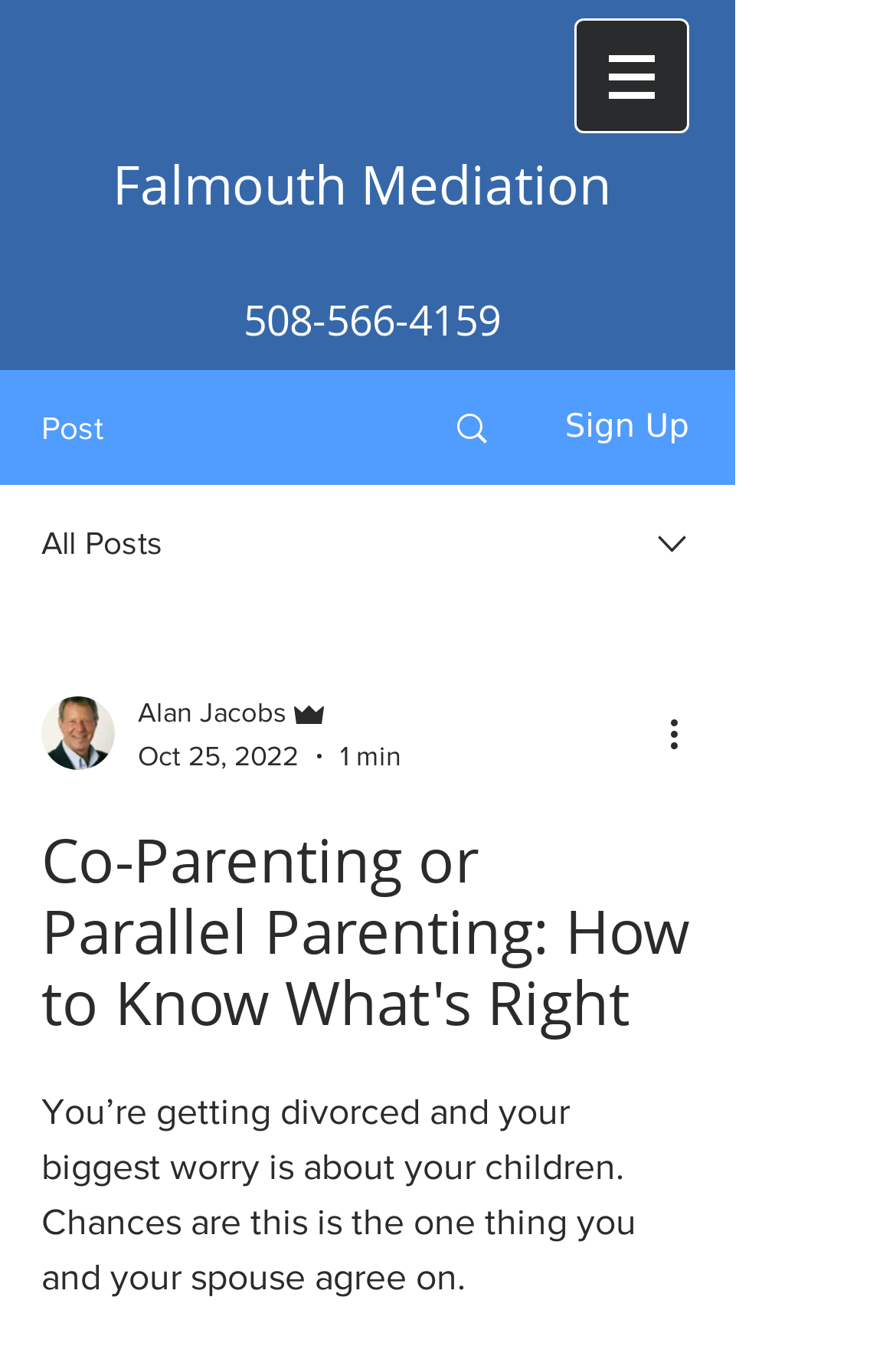Please determine the bounding box coordinates for the UI element described here. Use the format (top-left x, top-left y, bottom-right x, bottom-right y) with values bounded between 0 and 1: aria-label="More actions"

[0.738, 0.524, 0.8, 0.565]